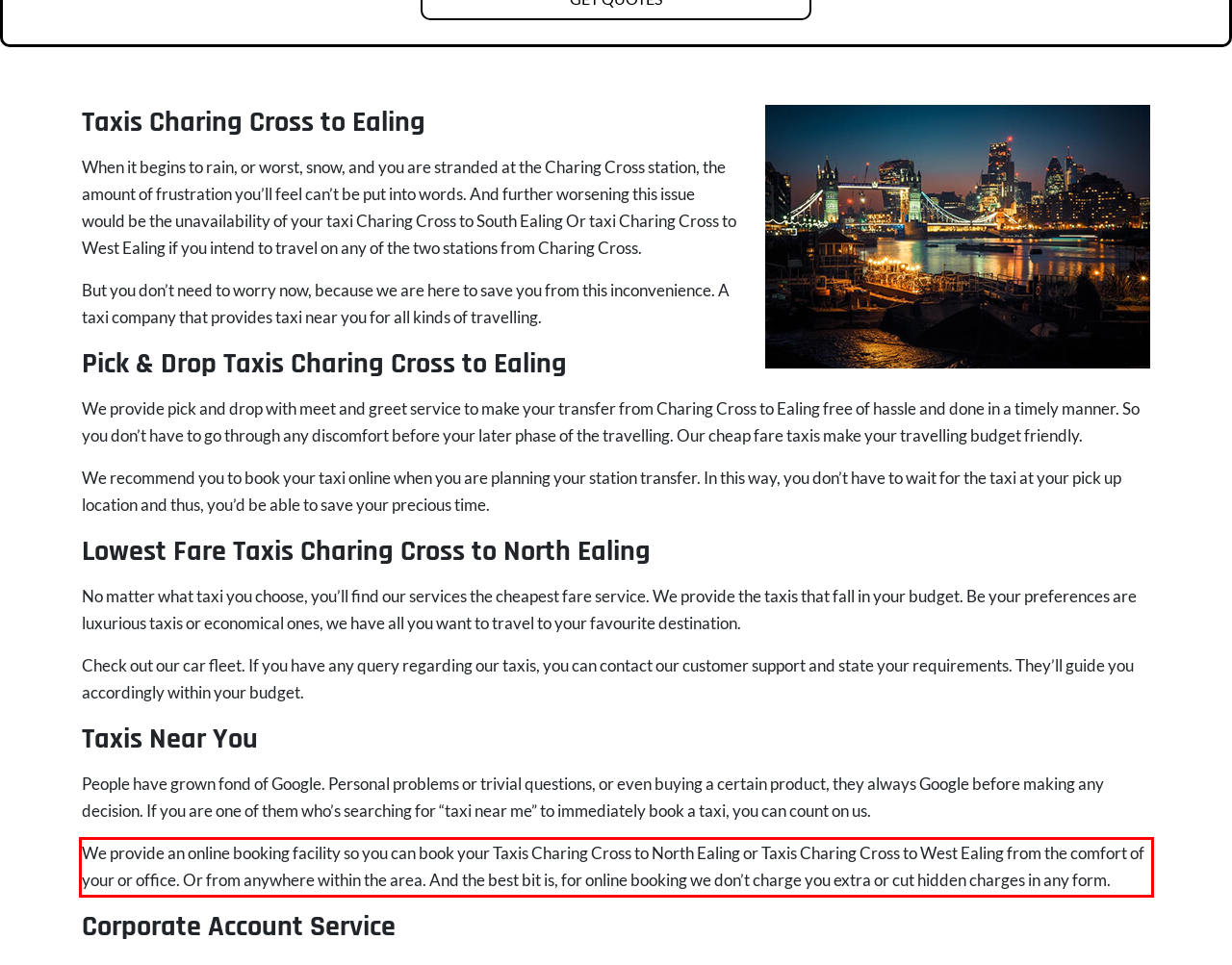Please identify and extract the text from the UI element that is surrounded by a red bounding box in the provided webpage screenshot.

We provide an online booking facility so you can book your Taxis Charing Cross to North Ealing or Taxis Charing Cross to West Ealing from the comfort of your or office. Or from anywhere within the area. And the best bit is, for online booking we don’t charge you extra or cut hidden charges in any form.